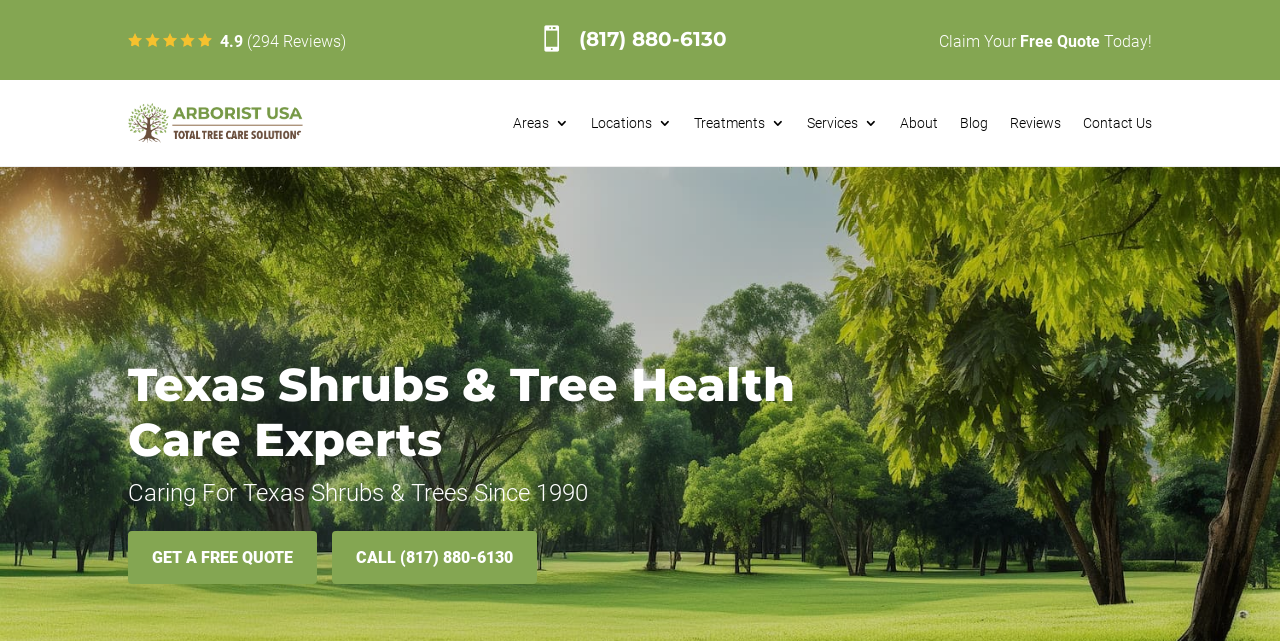What is the title or heading displayed on the webpage?

Tree & Shrub Pest Treatment Services in Ida, TX